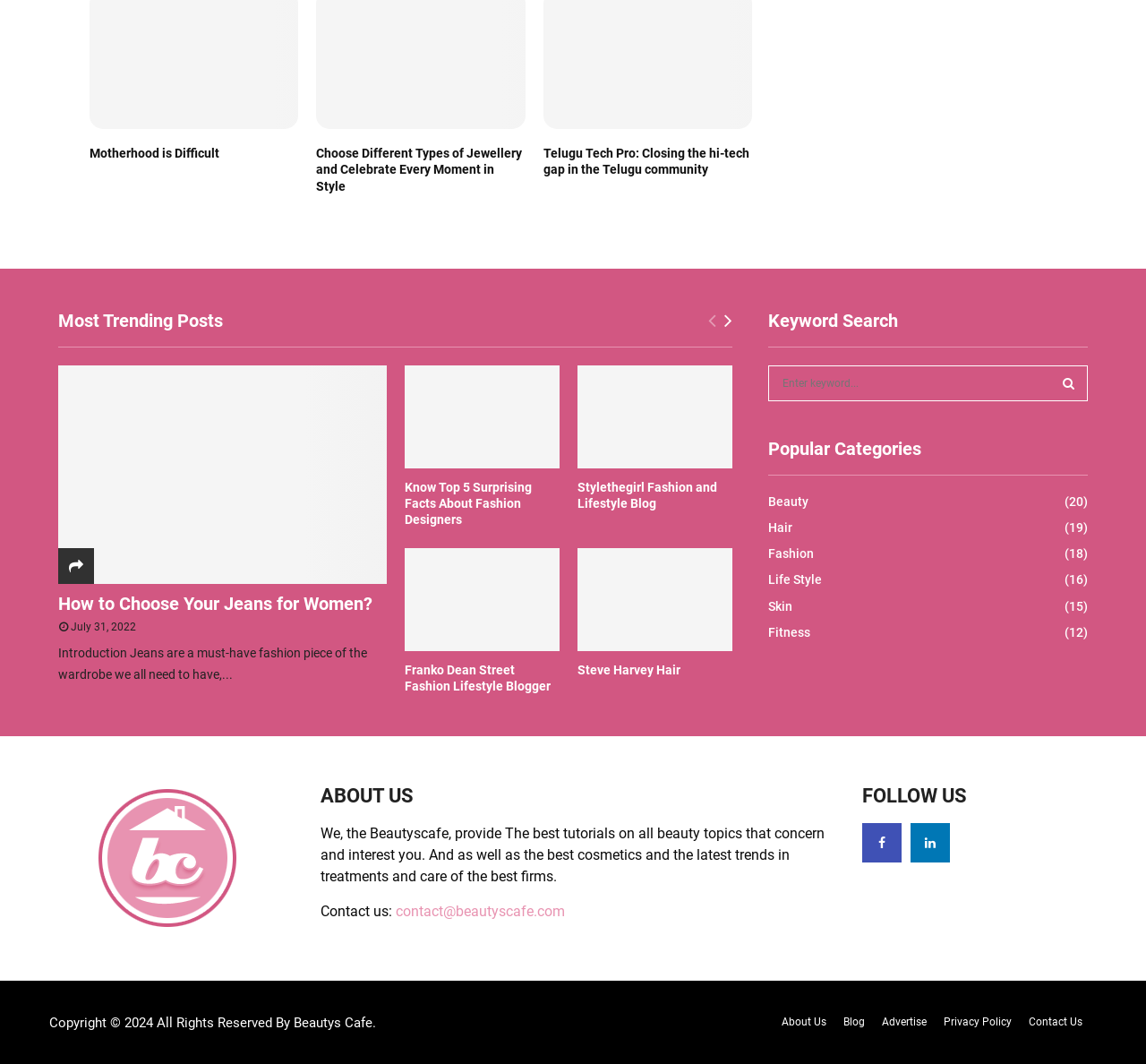How many social media links are provided under 'FOLLOW US'?
Analyze the image and deliver a detailed answer to the question.

I counted the number of social media links under the 'FOLLOW US' section. There are two links: one with the Facebook icon and one with the Twitter icon.